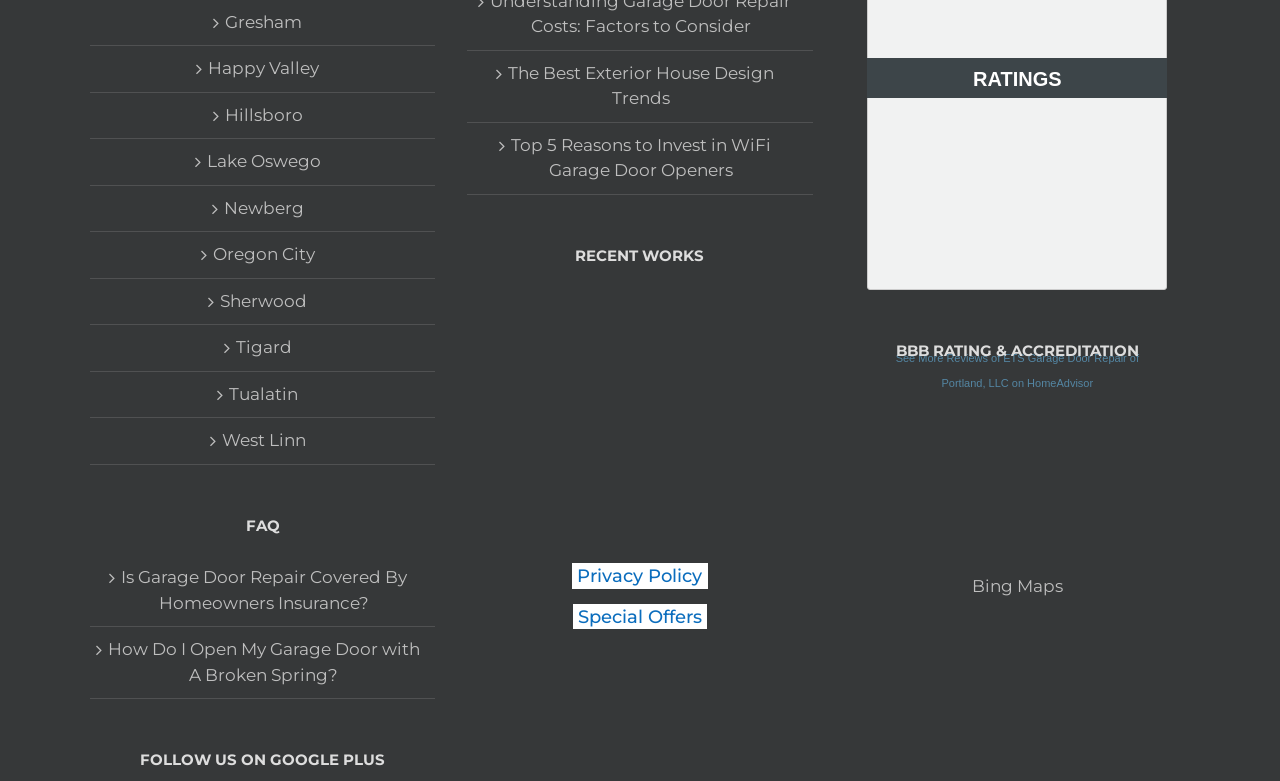Highlight the bounding box coordinates of the element that should be clicked to carry out the following instruction: "View the Privacy Policy". The coordinates must be given as four float numbers ranging from 0 to 1, i.e., [left, top, right, bottom].

[0.451, 0.723, 0.549, 0.752]